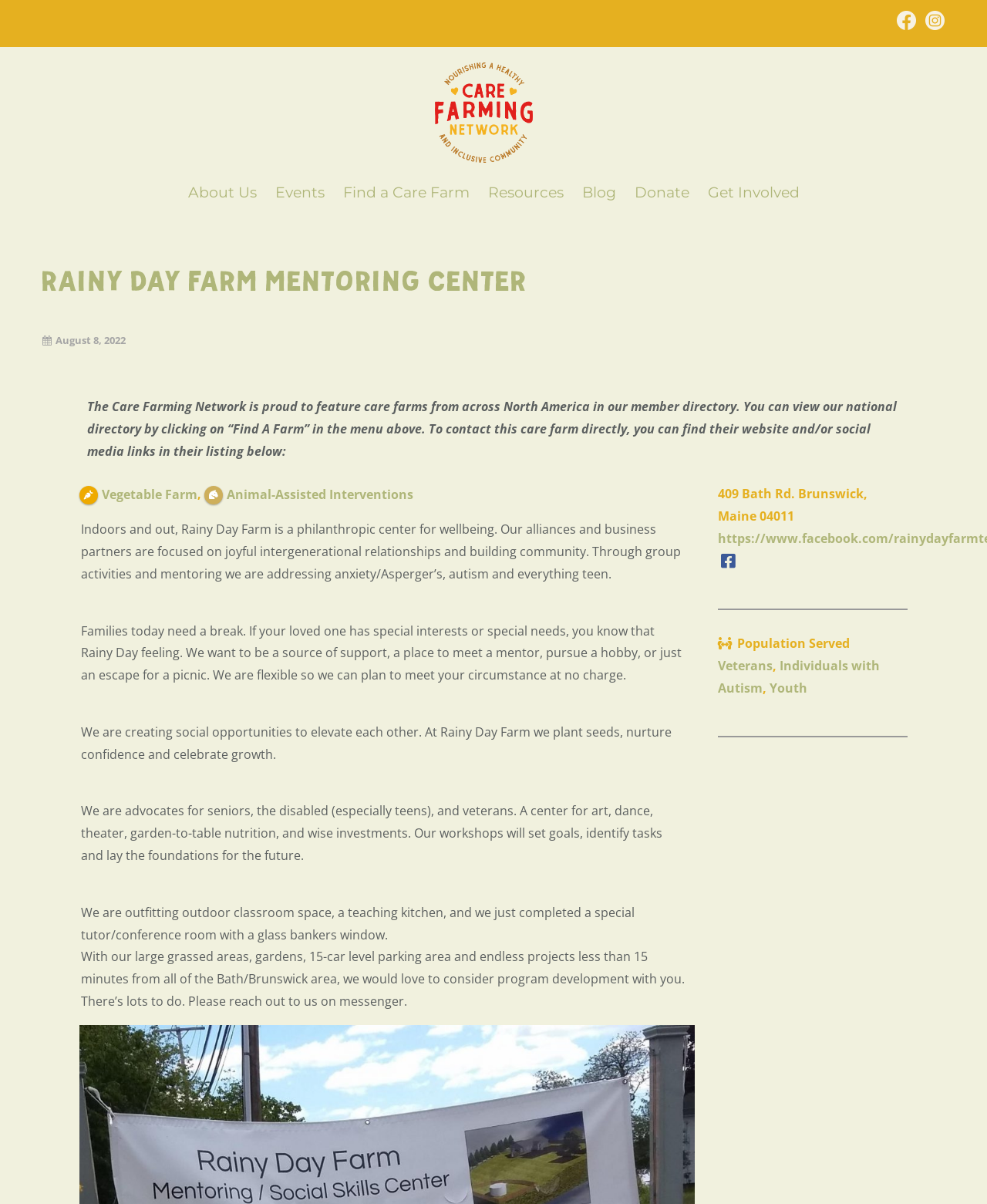Offer a thorough description of the webpage.

The webpage is about Rainy Day Farm, a philanthropic center for wellbeing. At the top right corner, there are two social media icons, Facebook and Instagram, next to each other. Below them, there is a logo of Rainy Day Farm, which is also a link. 

On the top navigation bar, there are seven links: "About Us", "Events", "Find a Care Farm", "Resources", "Blog", "Donate", and "Get Involved", arranged from left to right.

Below the navigation bar, there is a header section with the title "Rainy Day Farm Mentoring Center" and a date "August 8, 2022". 

The main content of the webpage is divided into several sections. The first section describes the Care Farming Network, which features care farms from across North America. There is a link to "Find A Farm" in the menu above. 

The next section is about Rainy Day Farm, which is a philanthropic center for wellbeing. There are four paragraphs of text describing the farm's mission, goals, and activities. The text explains that the farm focuses on joyful intergenerational relationships, building community, and addressing anxiety, Asperger's, autism, and teenage issues through group activities and mentoring.

Below these paragraphs, there is a section with three links: "\uf787 Vegetable Farm", "\uf7ab Animal-Assisted Interventions", and a contact information section with an address "409 Bath Rd. Brunswick, Maine 04011" and a phone number icon. 

The last section is about the population served by the farm, which includes veterans, individuals with autism, and youth.